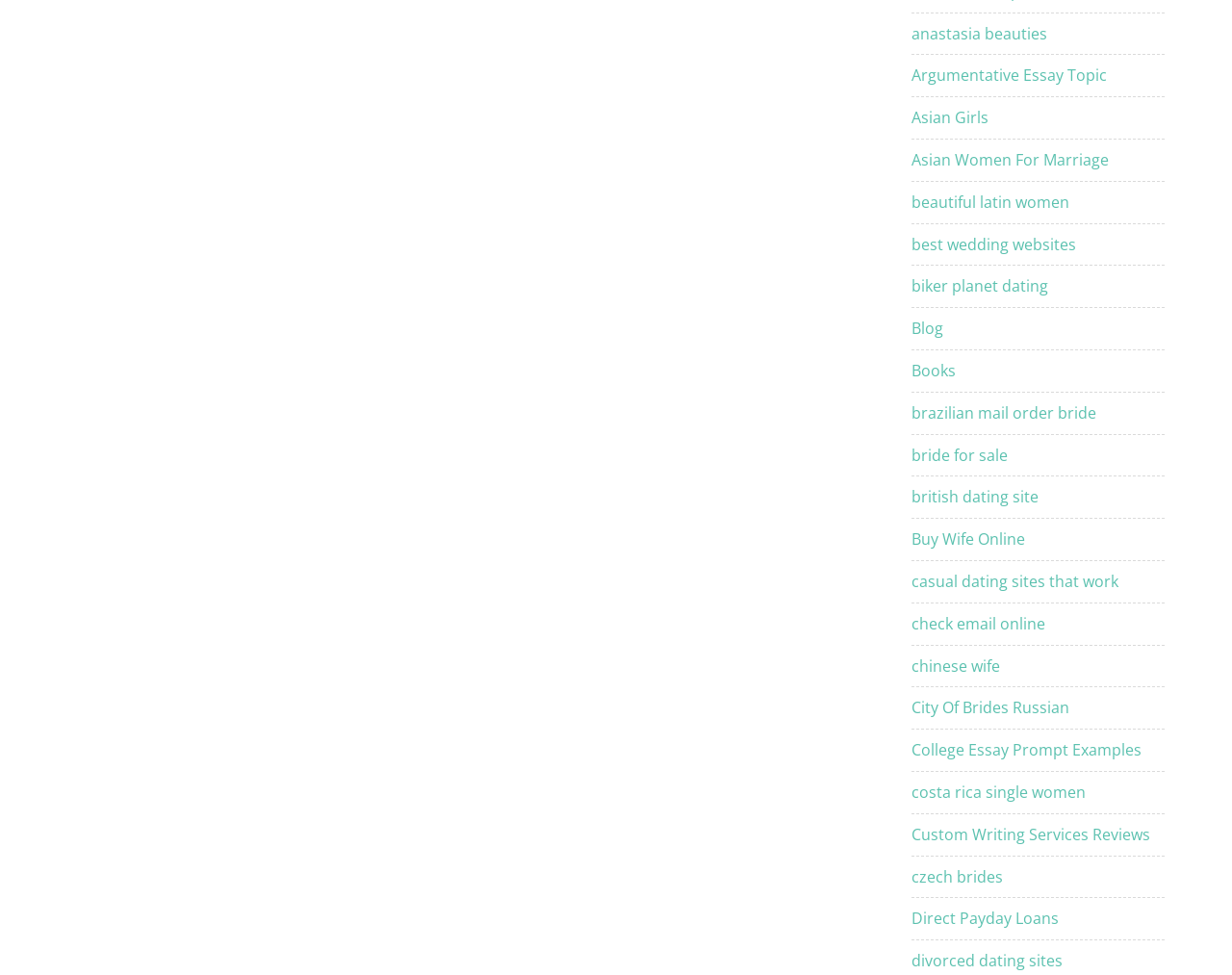Examine the image and give a thorough answer to the following question:
How many links are related to Asian women?

By examining the links on the webpage, I found three links that are specifically related to Asian women: 'Asian Girls', 'Asian Women For Marriage', and 'chinese wife'.